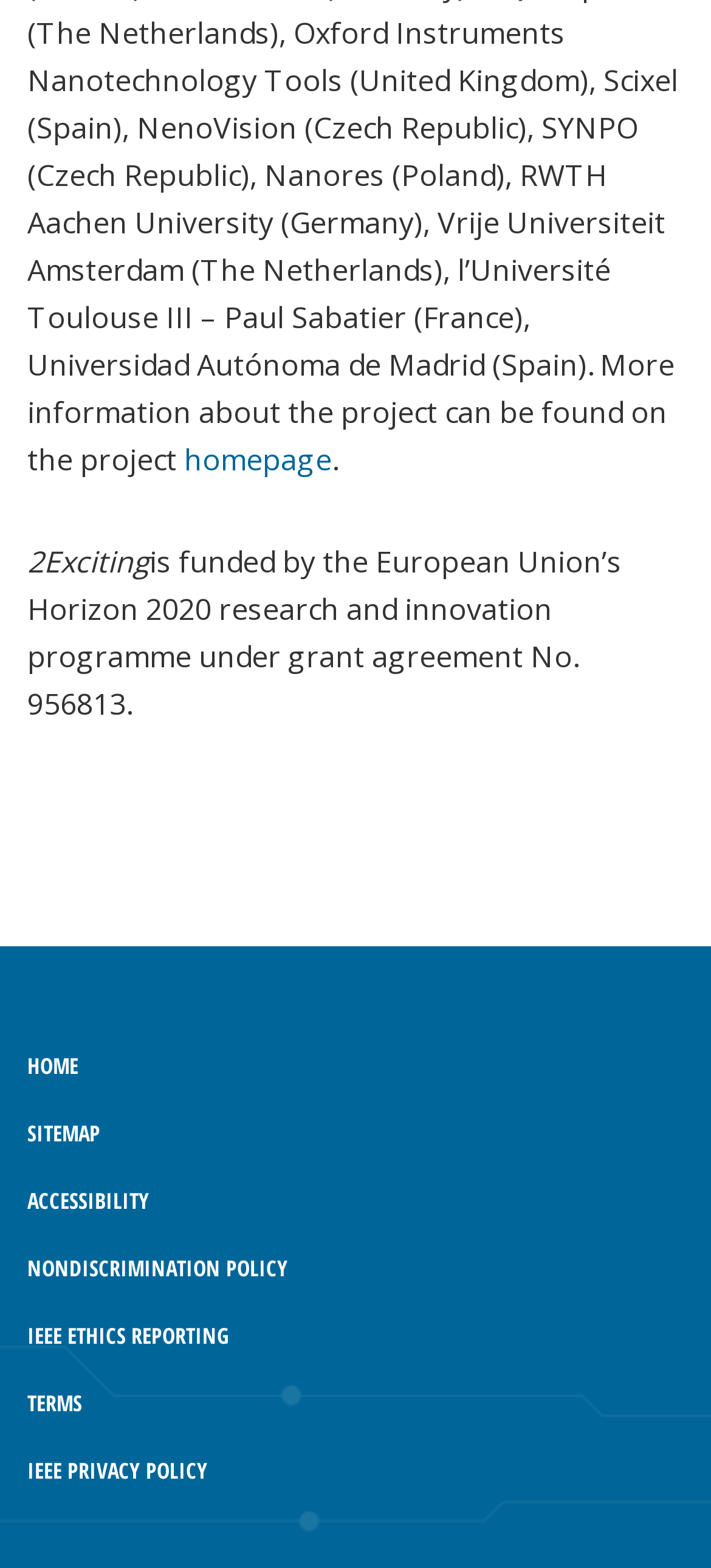Please locate the bounding box coordinates for the element that should be clicked to achieve the following instruction: "visit home page". Ensure the coordinates are given as four float numbers between 0 and 1, i.e., [left, top, right, bottom].

[0.038, 0.67, 0.11, 0.69]